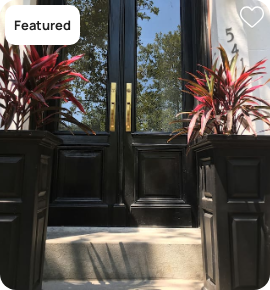What is the purpose of the 'Featured' label?
Using the image, give a concise answer in the form of a single word or short phrase.

To indicate highlight status